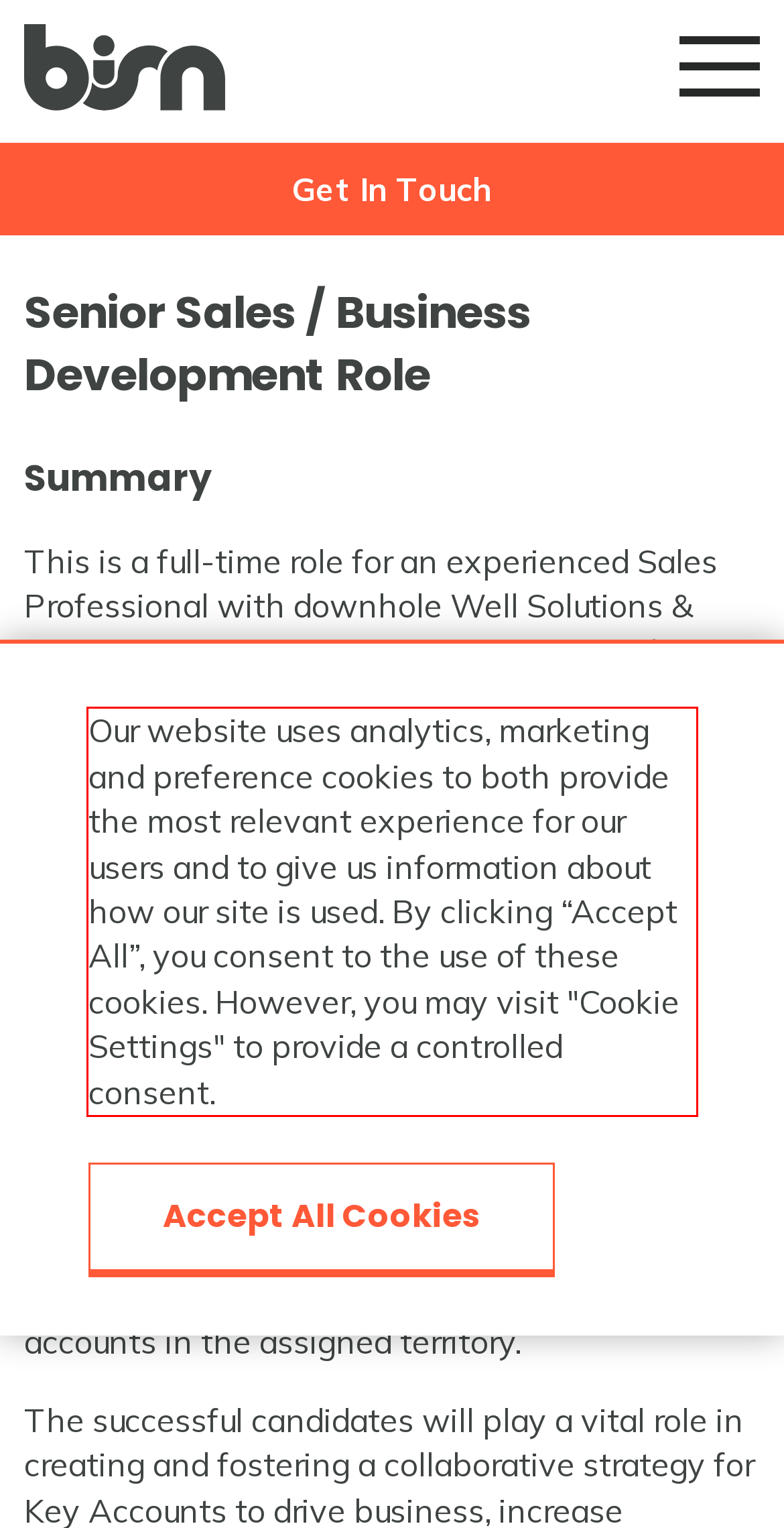In the given screenshot, locate the red bounding box and extract the text content from within it.

Our website uses analytics, marketing and preference cookies to both provide the most relevant experience for our users and to give us information about how our site is used. By clicking “Accept All”, you consent to the use of these cookies. However, you may visit "Cookie Settings" to provide a controlled consent.